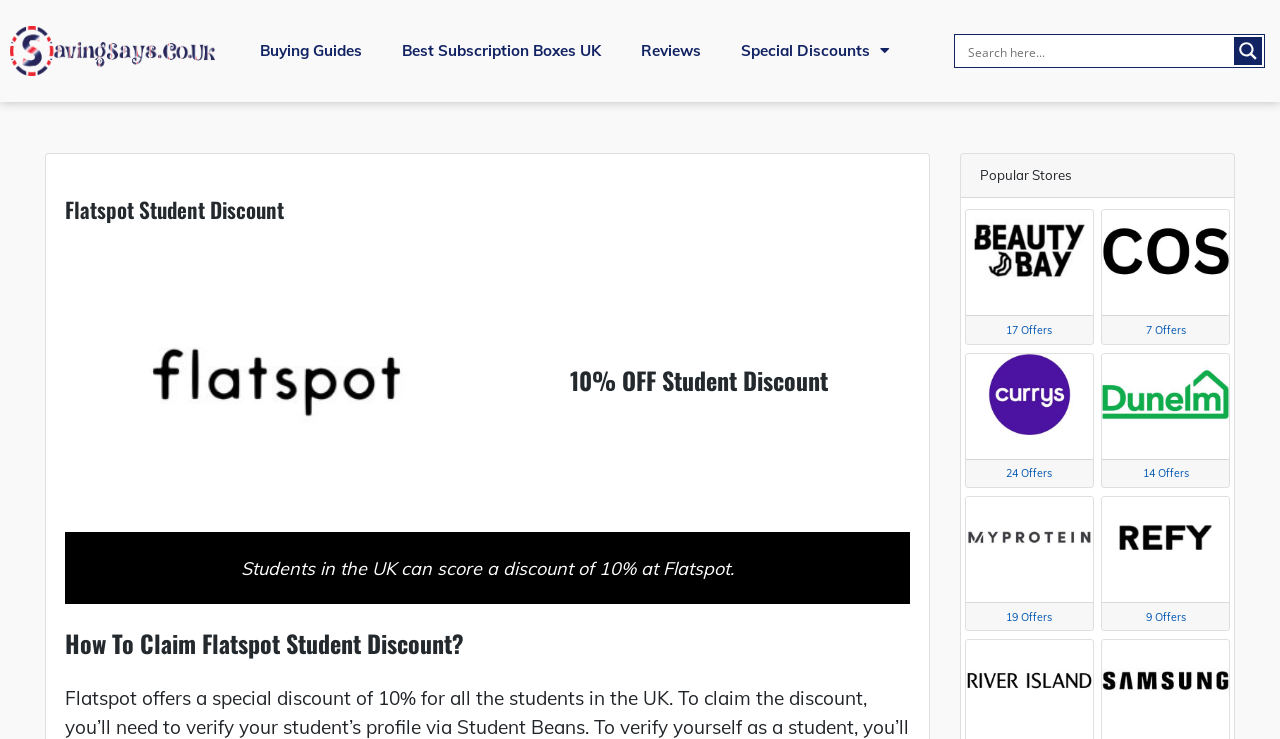Please pinpoint the bounding box coordinates for the region I should click to adhere to this instruction: "Visit Saving Says UK".

[0.008, 0.035, 0.168, 0.103]